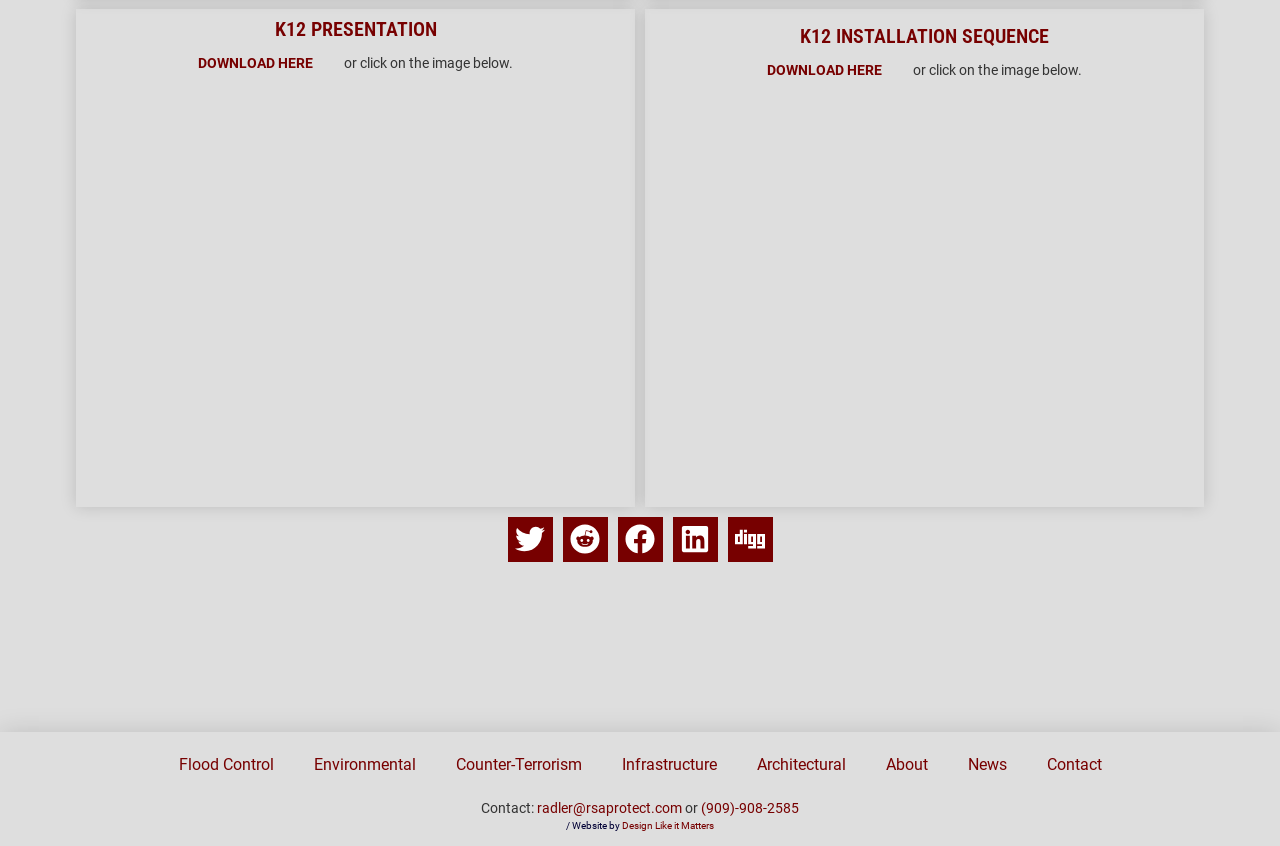Please specify the coordinates of the bounding box for the element that should be clicked to carry out this instruction: "View K12 installation sequence". The coordinates must be four float numbers between 0 and 1, formatted as [left, top, right, bottom].

[0.512, 0.03, 0.932, 0.054]